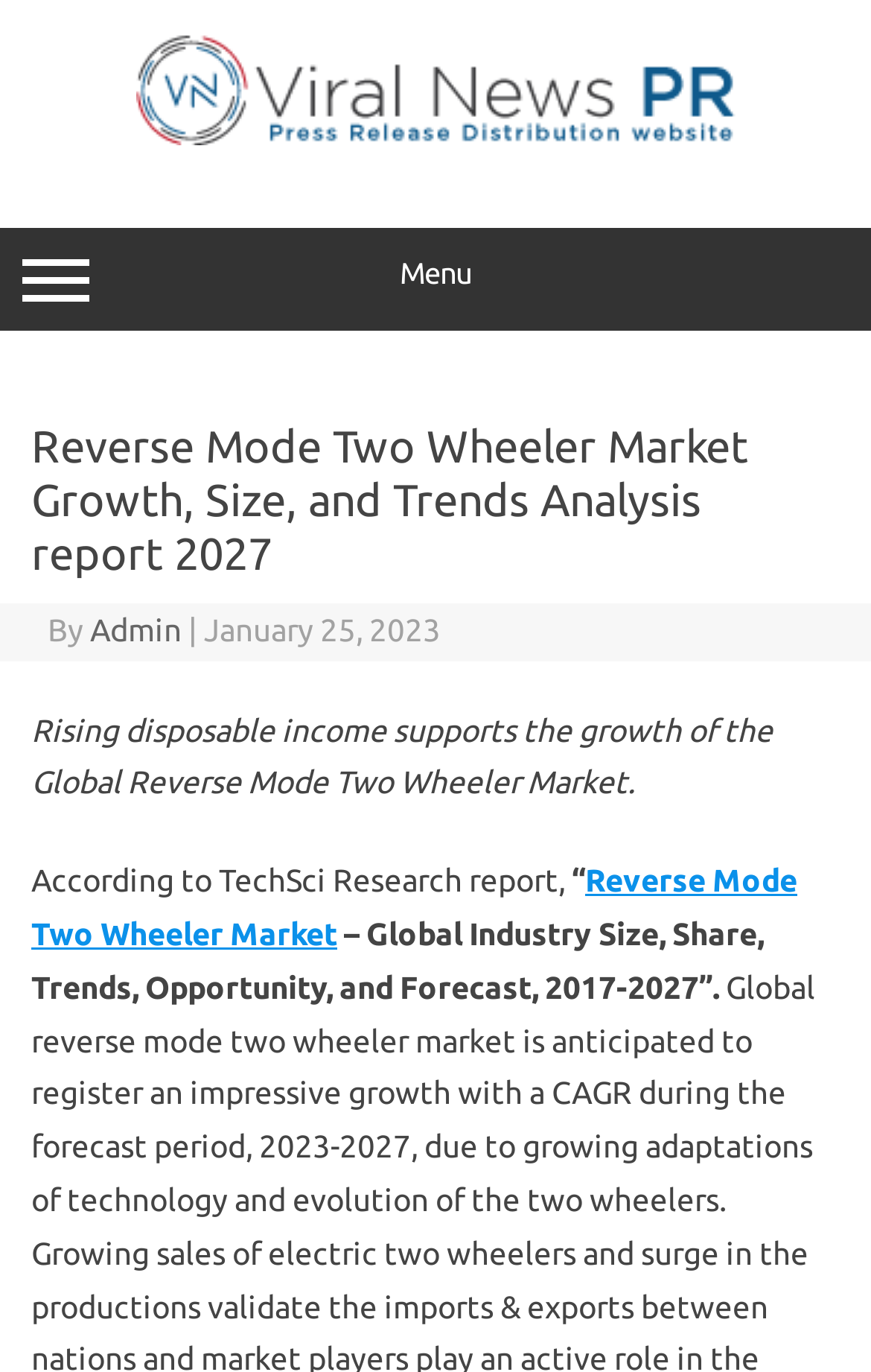What is the name of the website?
We need a detailed and meticulous answer to the question.

I found the name of the website by looking at the top-left corner of the webpage, where it says 'Viral News PR' with a logo. This suggests that the website is Viral News PR.